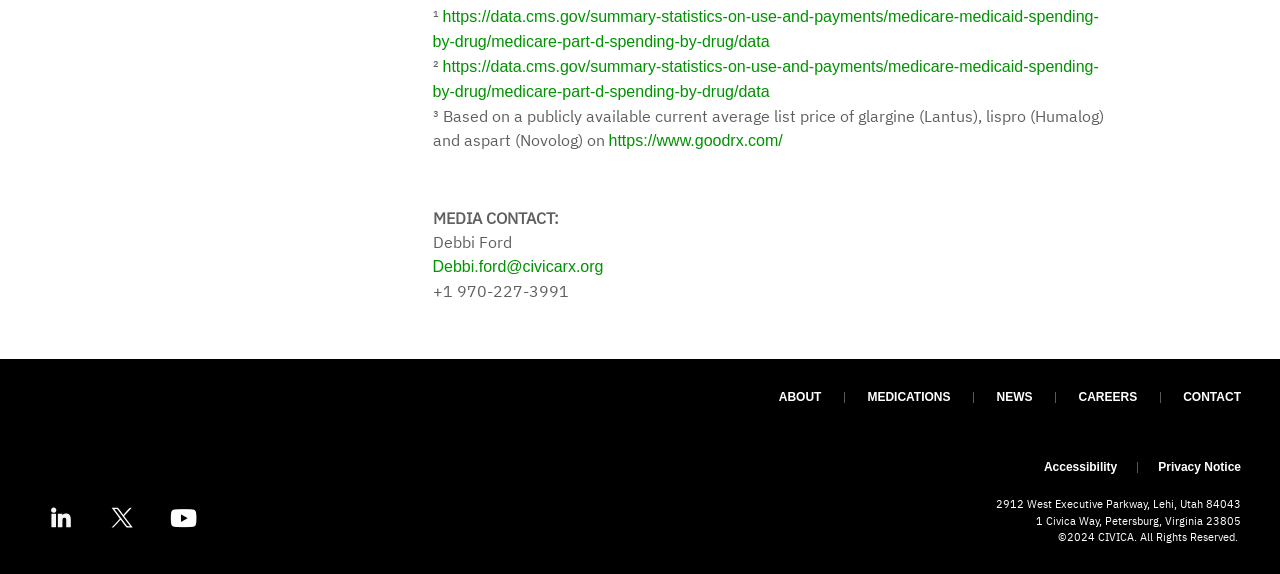Find the bounding box coordinates of the element's region that should be clicked in order to follow the given instruction: "Contact Debbi Ford via email". The coordinates should consist of four float numbers between 0 and 1, i.e., [left, top, right, bottom].

[0.338, 0.449, 0.471, 0.479]